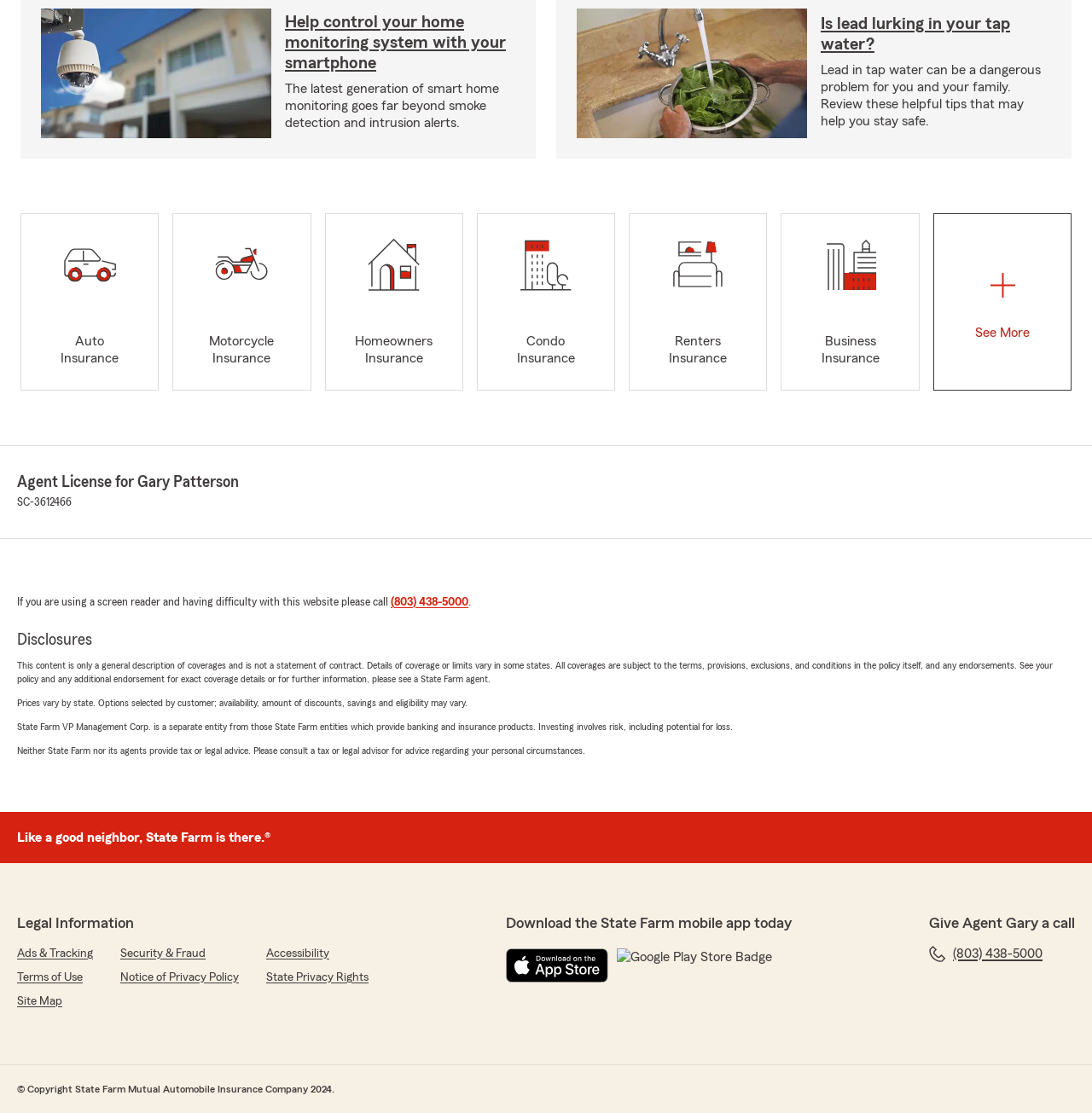Please provide the bounding box coordinates for the element that needs to be clicked to perform the following instruction: "Get auto insurance". The coordinates should be given as four float numbers between 0 and 1, i.e., [left, top, right, bottom].

[0.019, 0.191, 0.146, 0.351]